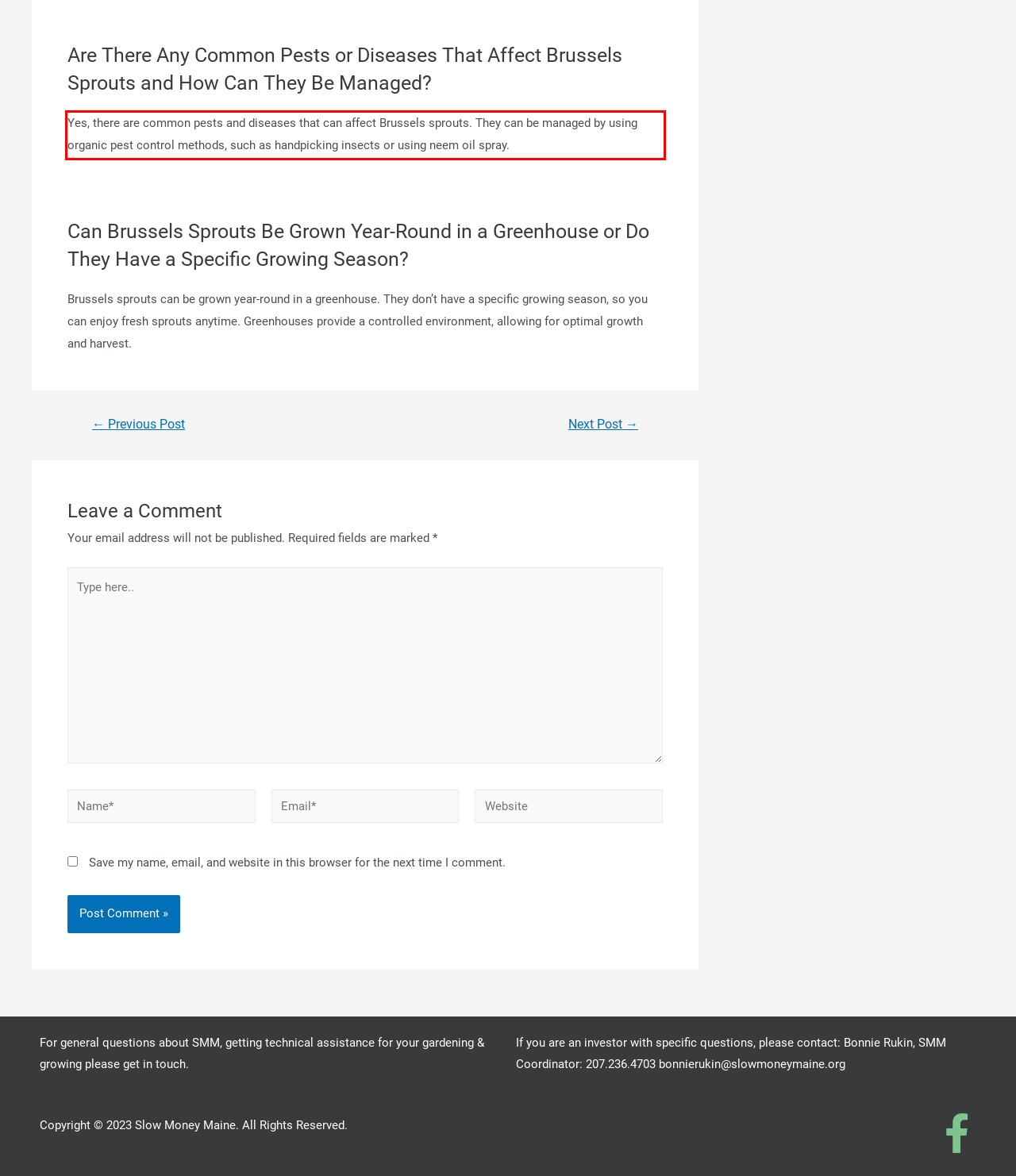Given a screenshot of a webpage with a red bounding box, please identify and retrieve the text inside the red rectangle.

Yes, there are common pests and diseases that can affect Brussels sprouts. They can be managed by using organic pest control methods, such as handpicking insects or using neem oil spray.